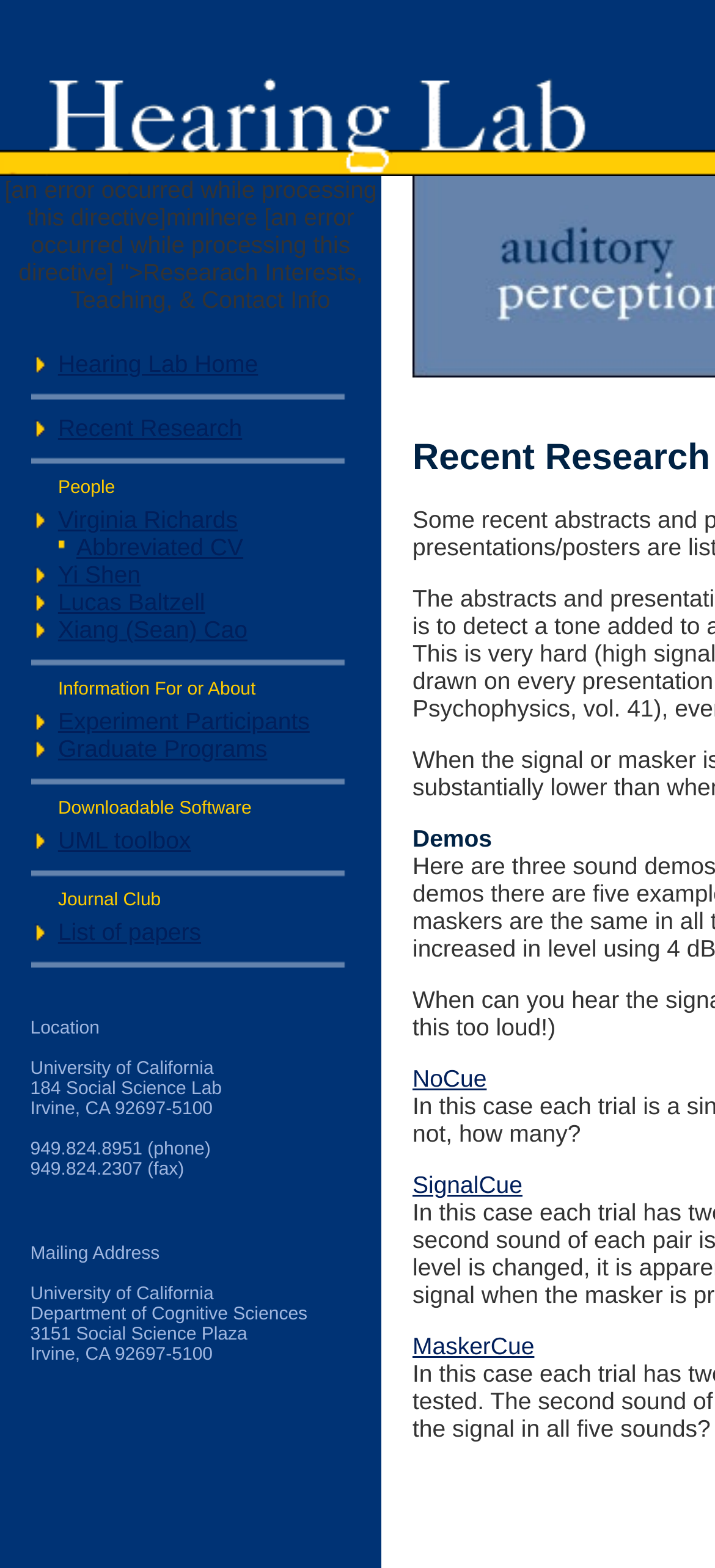Please answer the following question using a single word or phrase: 
How many columns are in the table?

1